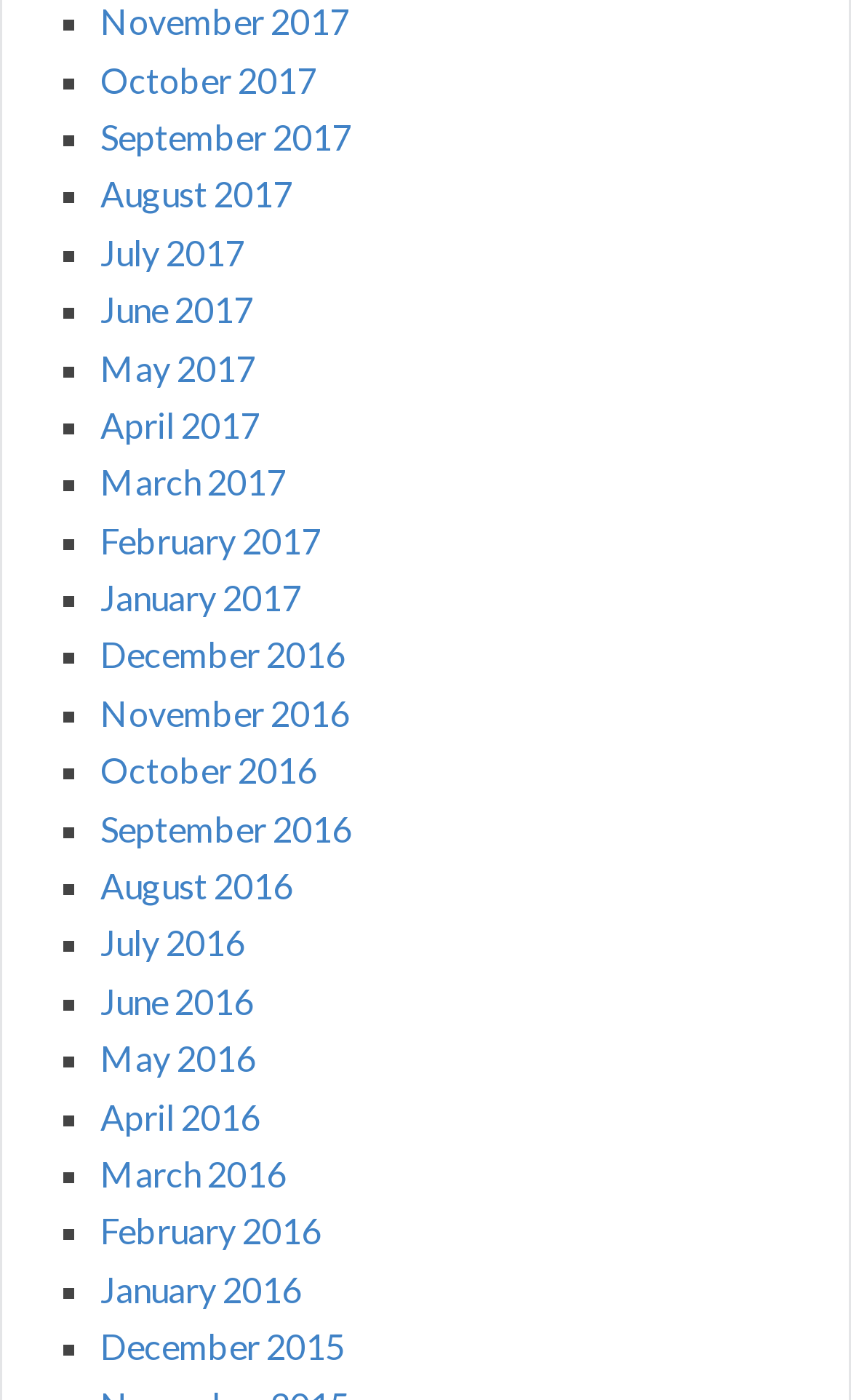What is the latest month listed?
Please provide a comprehensive answer based on the details in the screenshot.

I looked at the list of link elements with month names and found that the latest one is November 2017, which is located at the top of the list.